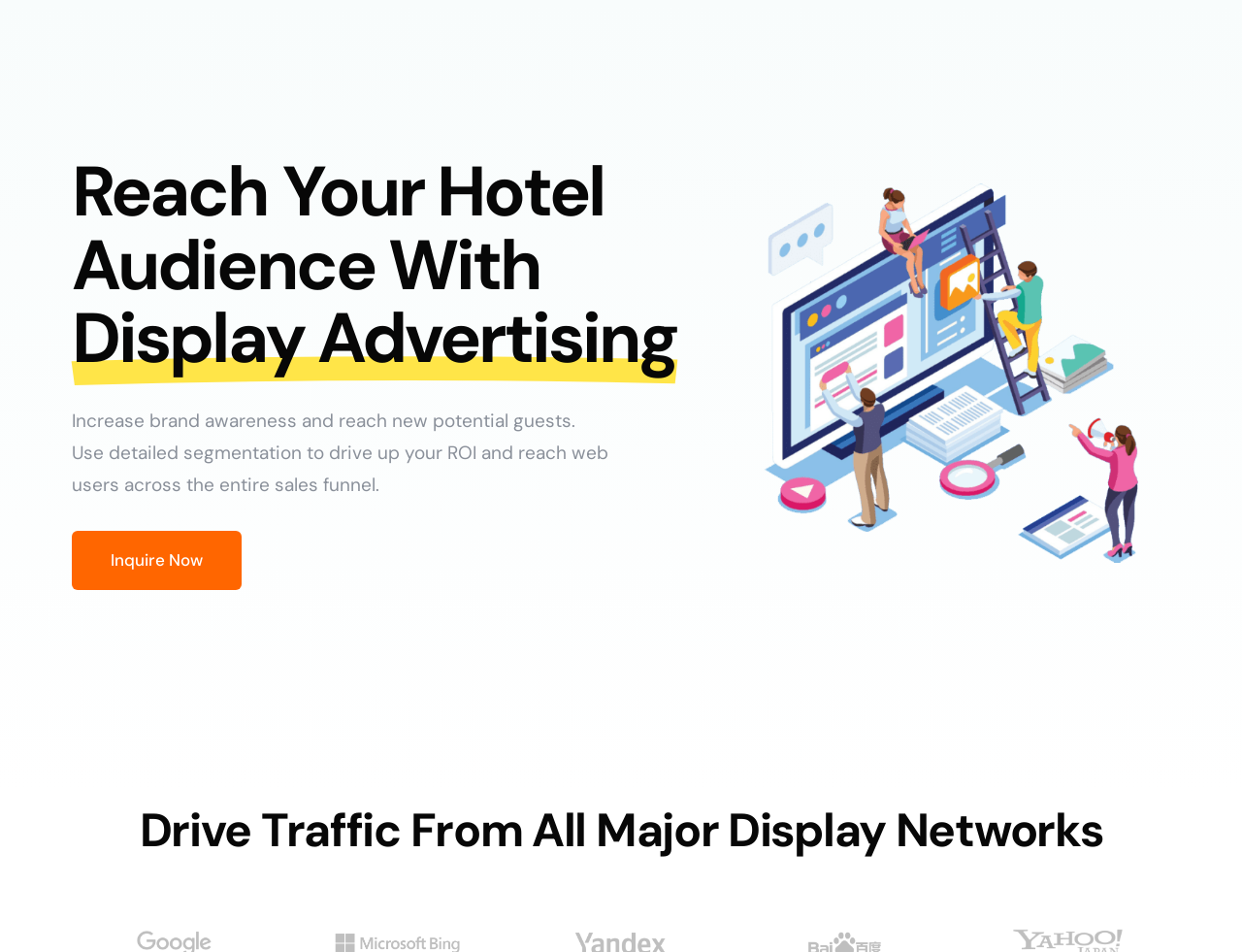What is the call-to-action button on this webpage?
From the screenshot, supply a one-word or short-phrase answer.

Inquire Now